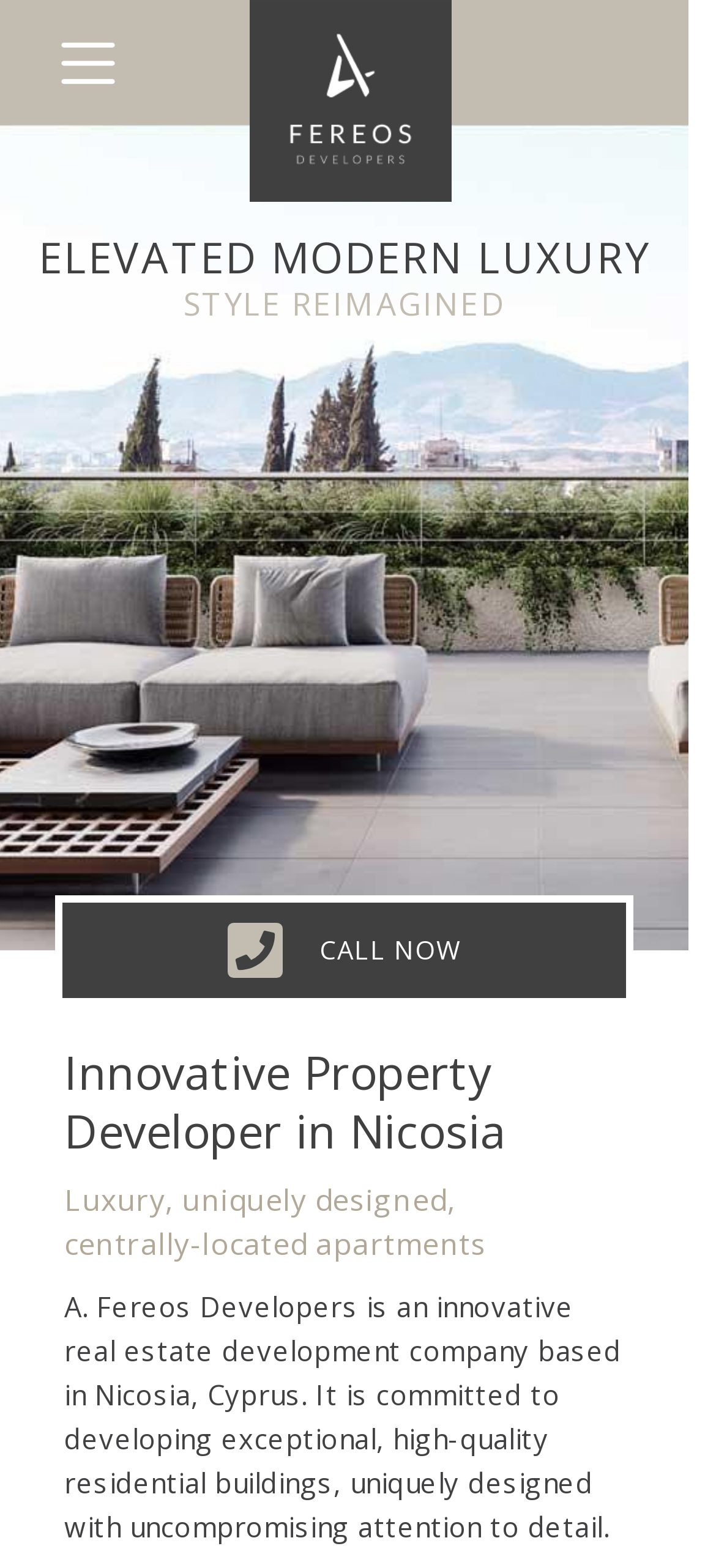Provide a one-word or short-phrase answer to the question:
What is the location of the company?

Nicosia, Cyprus